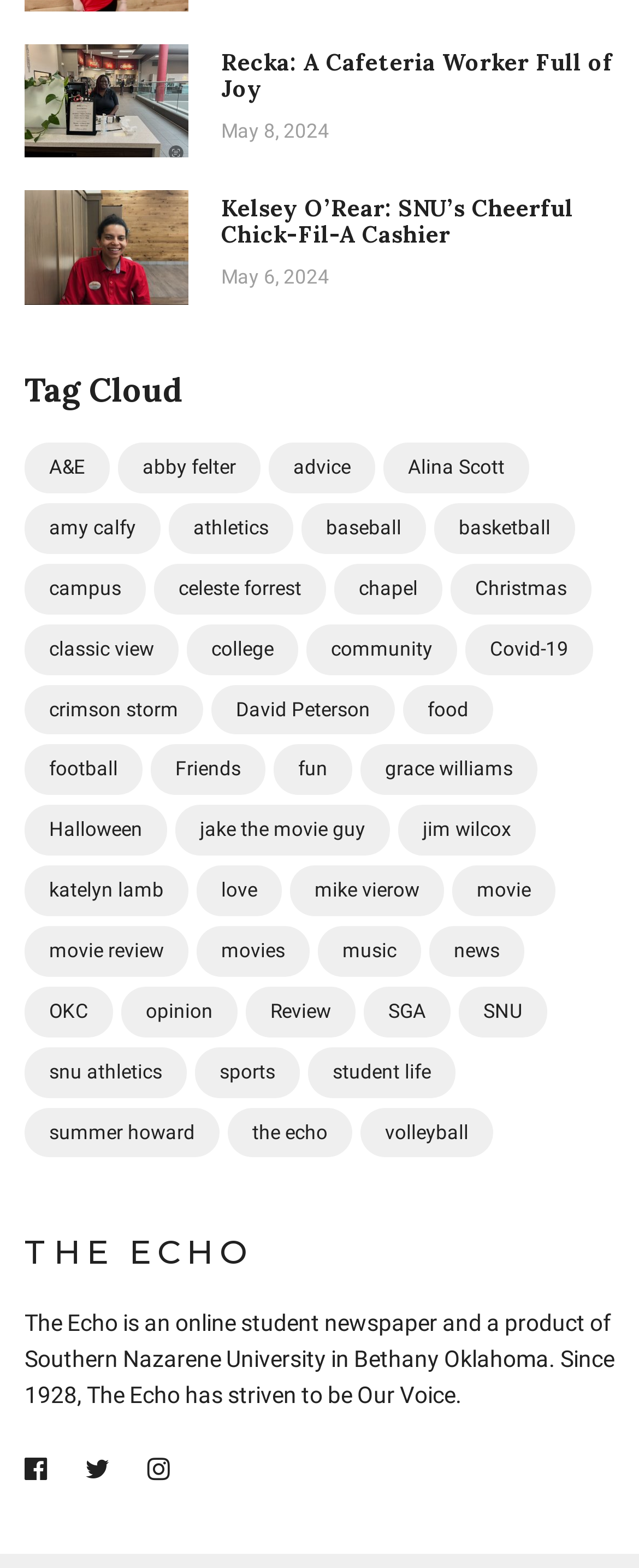Give the bounding box coordinates for this UI element: "Review". The coordinates should be four float numbers between 0 and 1, arranged as [left, top, right, bottom].

[0.385, 0.629, 0.556, 0.661]